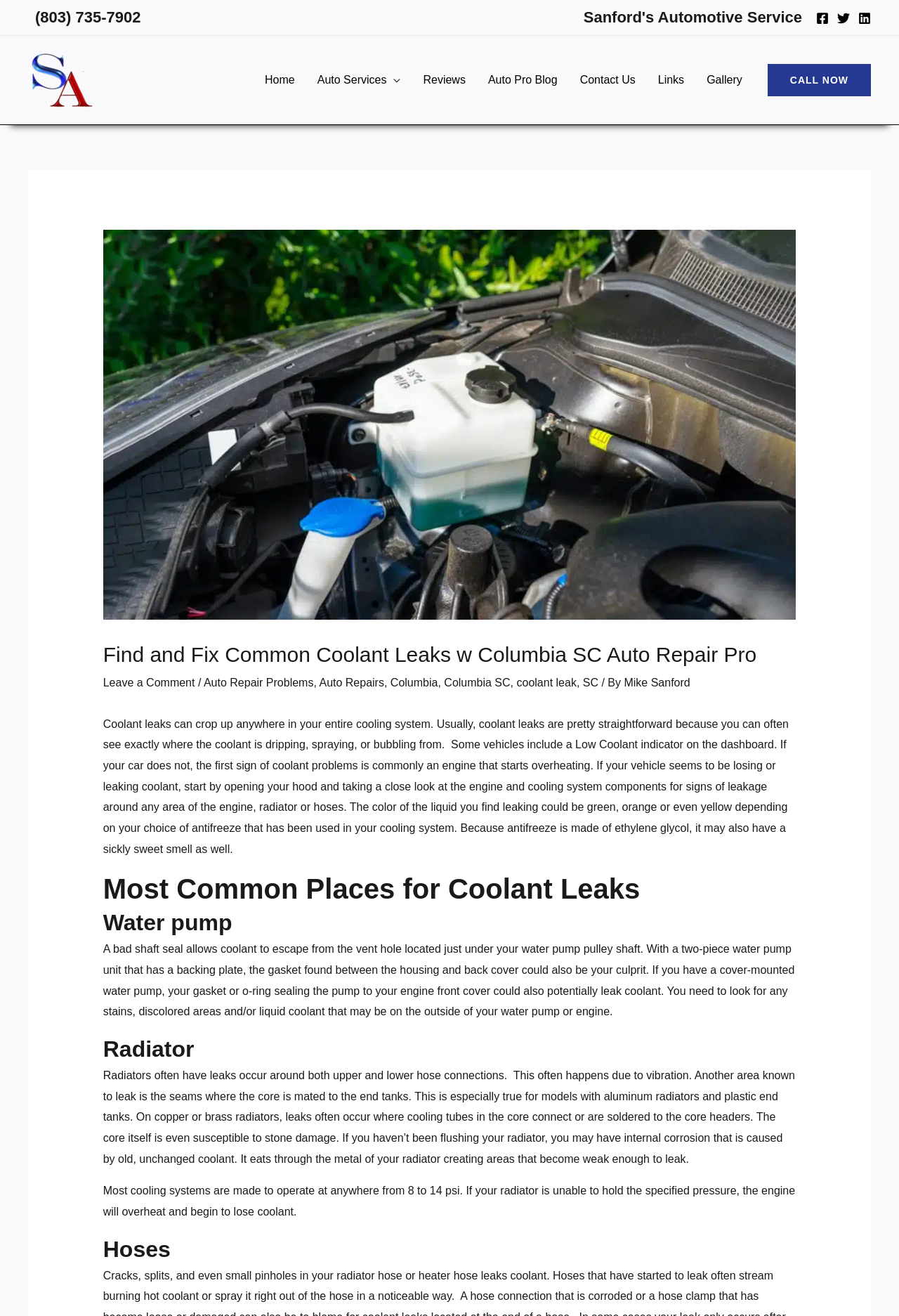Identify the bounding box coordinates necessary to click and complete the given instruction: "Click the 'car mechanic near me' link".

[0.031, 0.056, 0.107, 0.065]